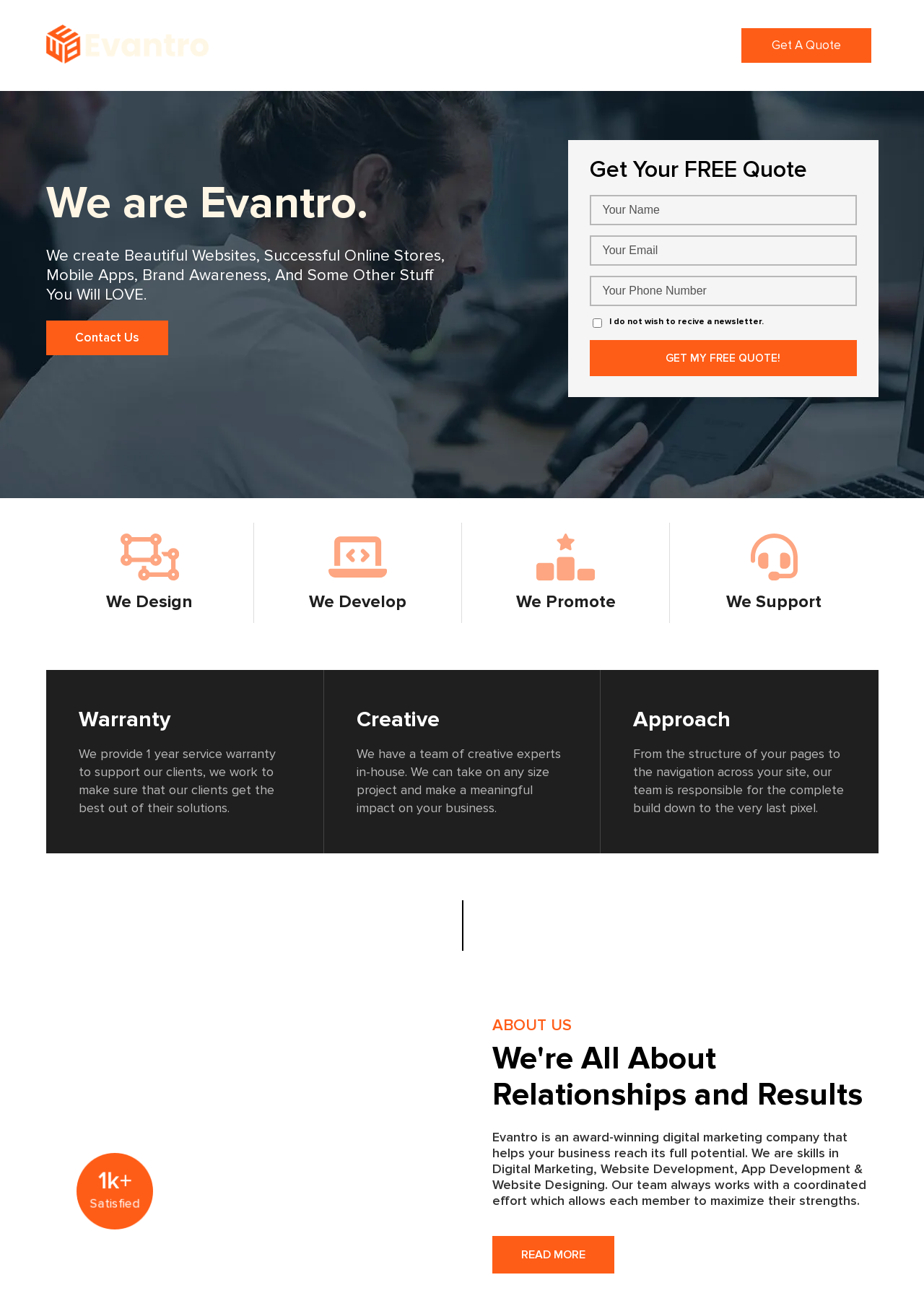How many input fields are there in the 'Get Your FREE Quote' section?
Please respond to the question with as much detail as possible.

In the 'Get Your FREE Quote' section, there are three input fields: 'Your Name', 'Your Email', and 'Your Phone Number'. These fields are used to collect user information to provide a free quote.